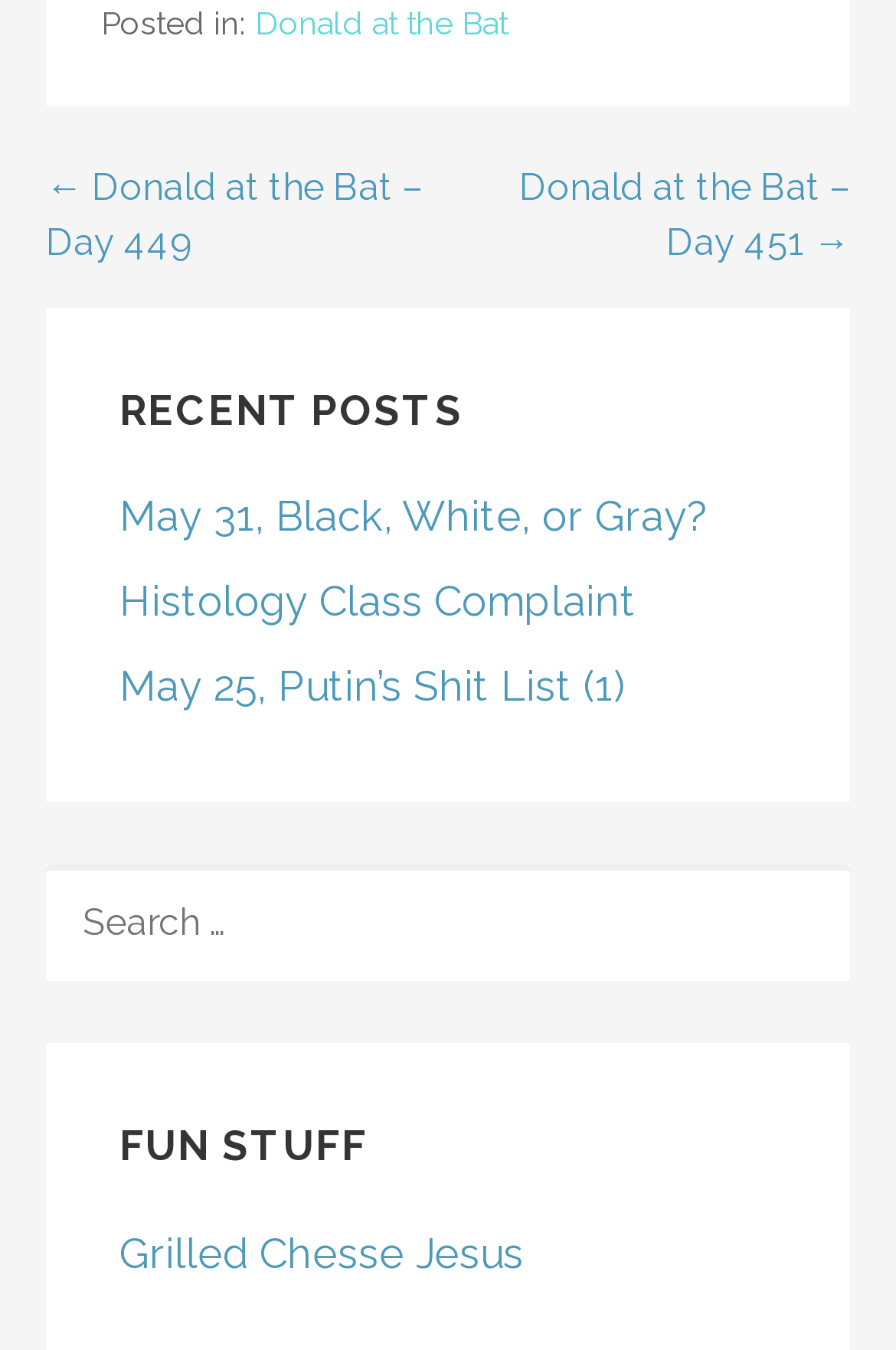What is the purpose of the element 'SEARCH FOR:'?
Please provide a detailed answer to the question.

The element 'SEARCH FOR:' is a static text accompanied by a search box, suggesting that its purpose is to facilitate searching on the website.